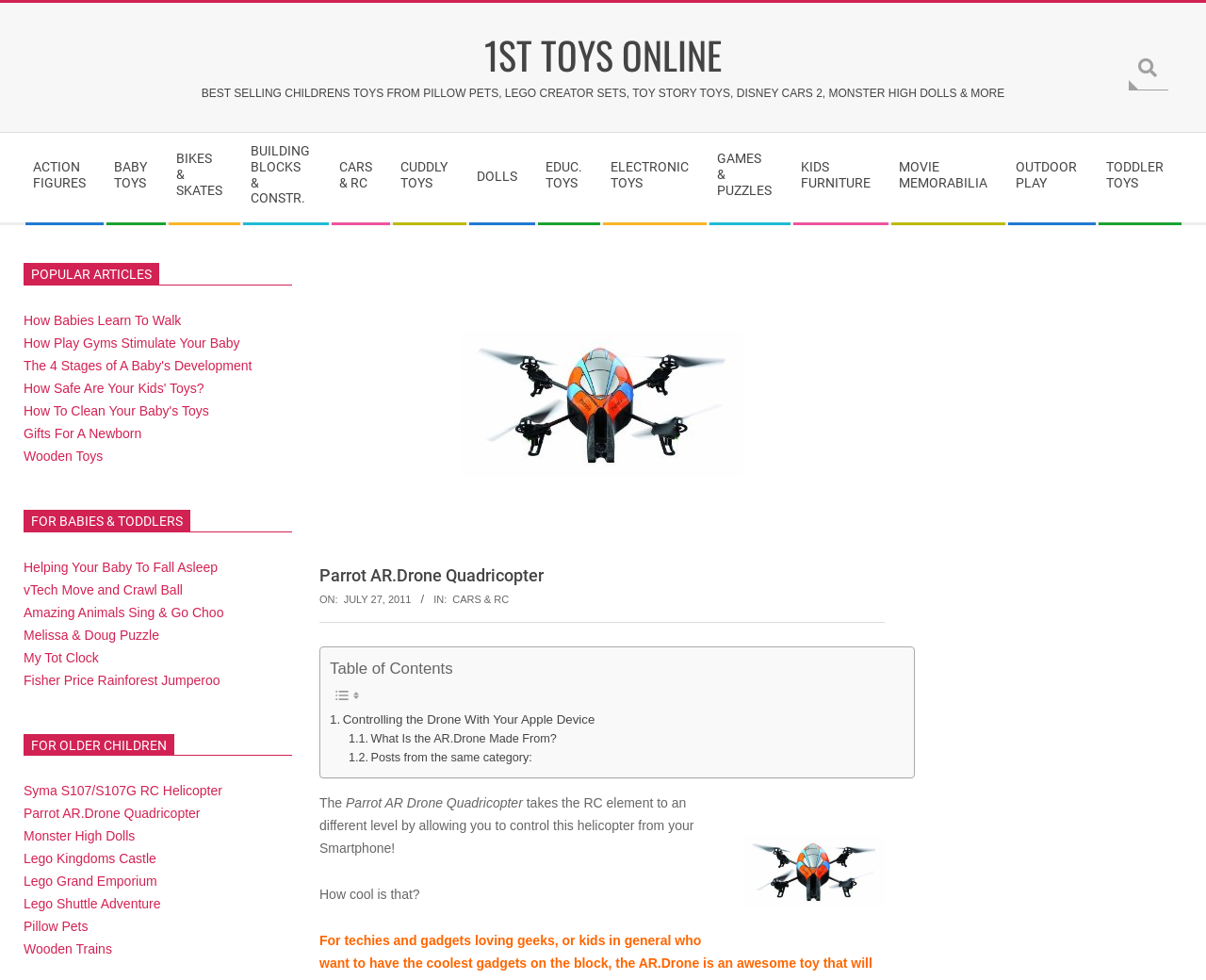What type of product is featured on this webpage?
Please provide a full and detailed response to the question.

The product featured on this webpage is the Parrot AR.Drone Quadricopter, which is a type of remote-controlled helicopter that can be controlled using a smartphone. This information can be gathered from the heading element with the text 'Parrot AR.Drone Quadricopter' and the image element with the text 'click here to buy the Parrot.AR Drone Quadricopter'.